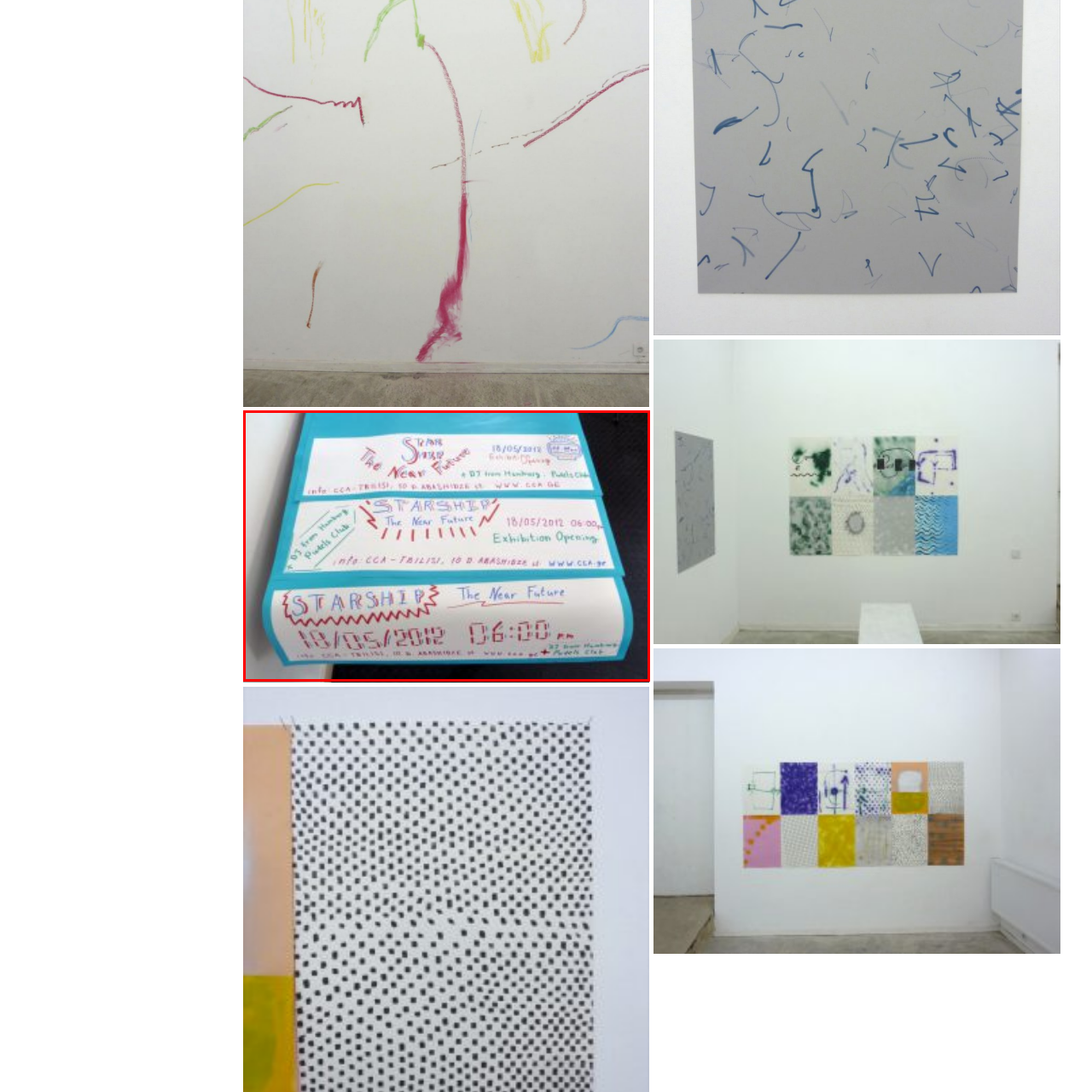What is the date of the exhibition opening?
Examine the image inside the red bounding box and give an in-depth answer to the question, using the visual evidence provided.

The date of the exhibition opening is explicitly mentioned in the promotional piece, which is May 18, 2012. This information is displayed prominently along with the time of the event, 6:00 PM.